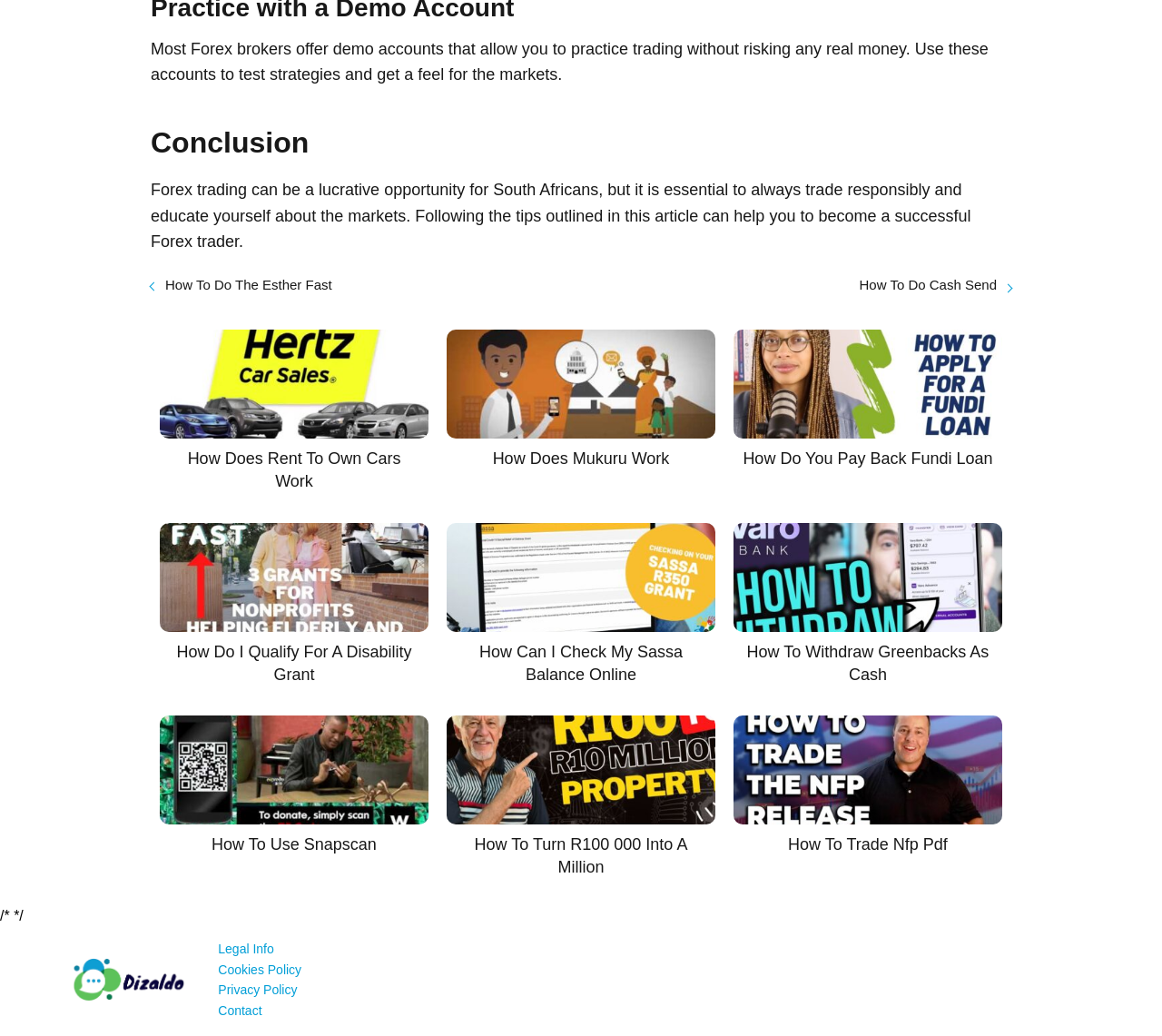Please provide a detailed answer to the question below based on the screenshot: 
What is the main topic of the conclusion?

The conclusion section is located at the top of the webpage, and it mentions Forex trading as a lucrative opportunity for South Africans, indicating that the main topic of the conclusion is Forex trading.